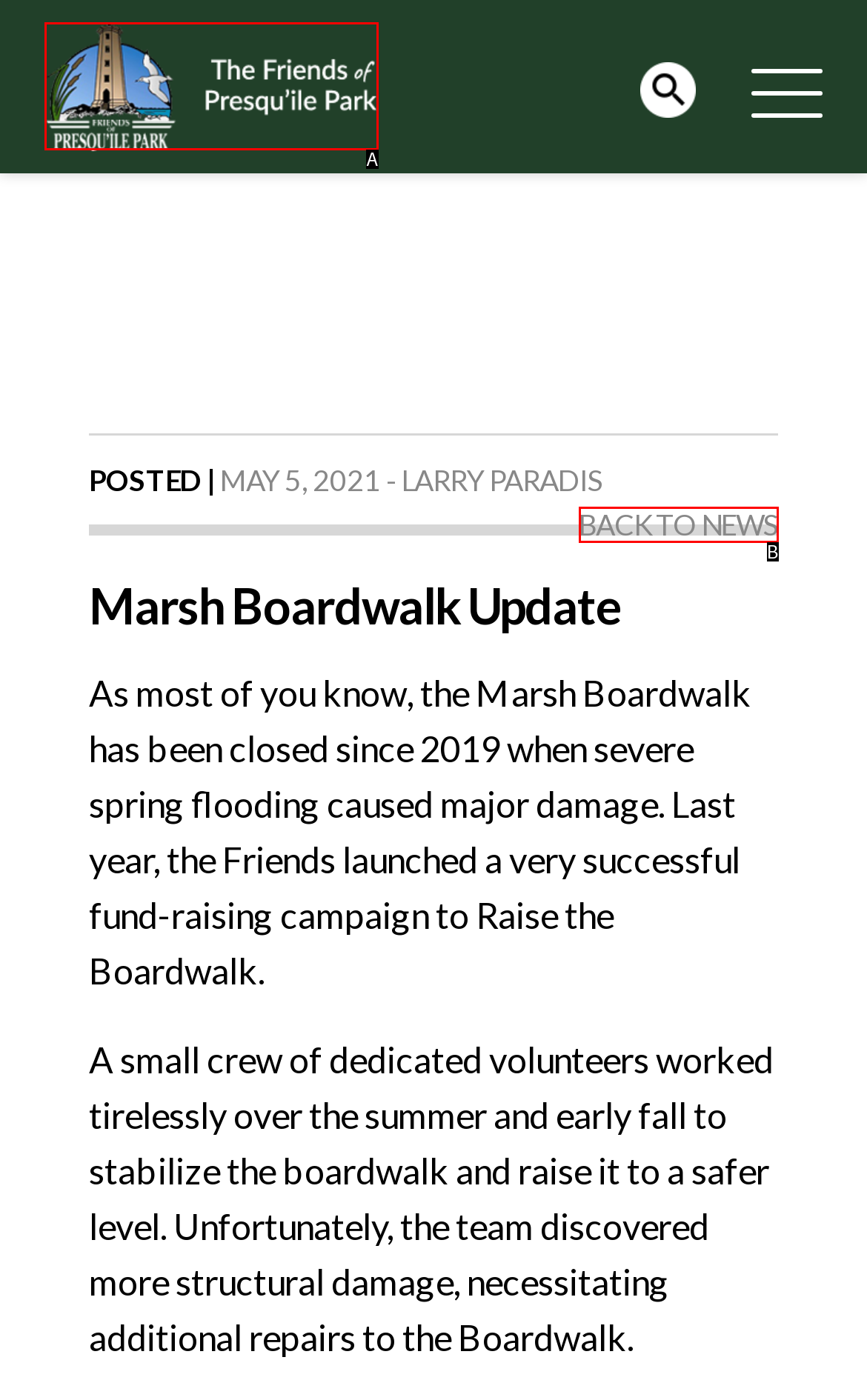Select the HTML element that corresponds to the description: title="The Friends of Presqu'ile Park"
Reply with the letter of the correct option from the given choices.

A